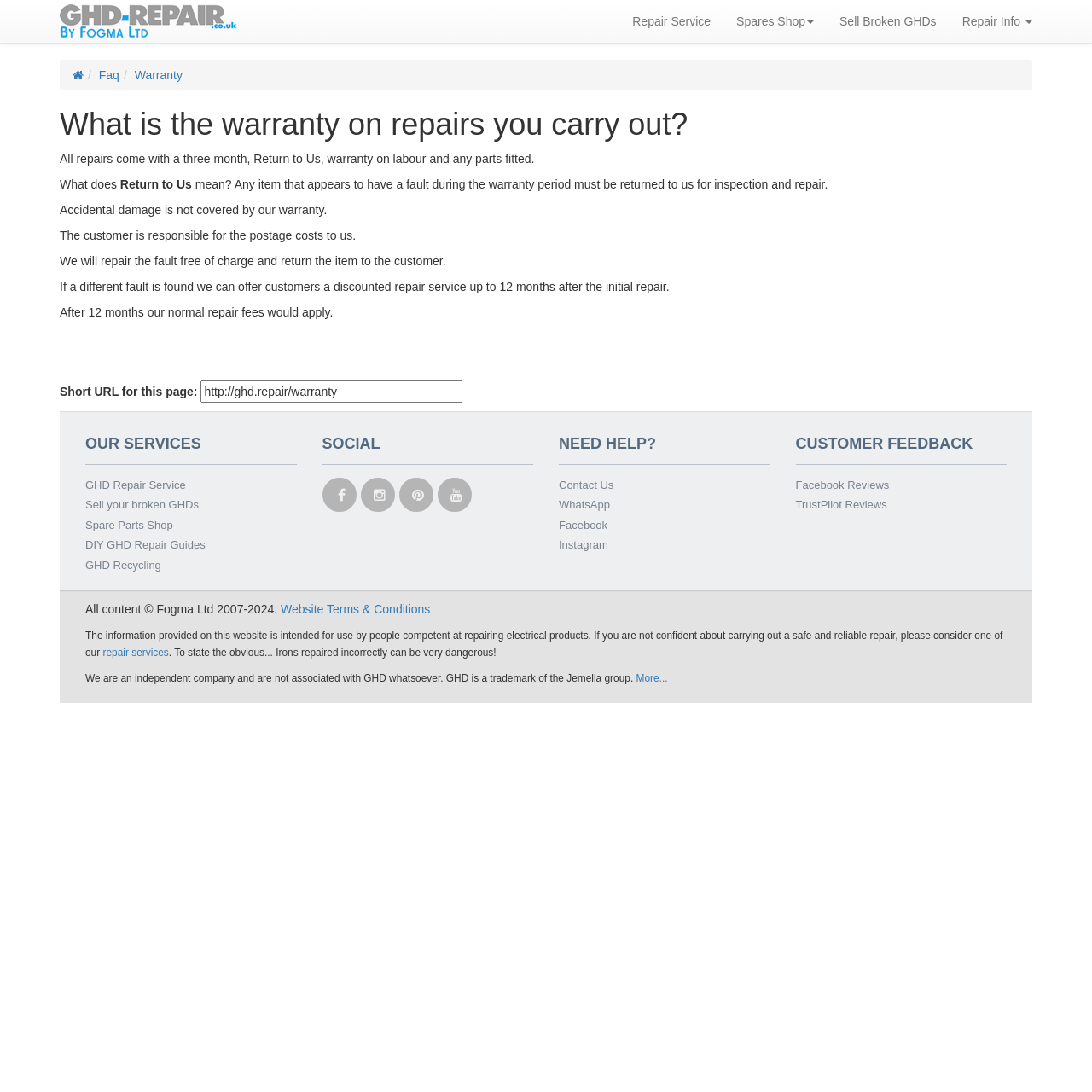Generate a thorough caption detailing the webpage content.

The webpage is about the warranty on repairs provided by GHD-Repair. At the top, there is a navigation bar with links to "GHD-Repair", "Repair Service", "Spares Shop", "Sell Broken GHDs", and "Repair Info". Below the navigation bar, there is a main section with a heading that asks "What is the warranty on repairs you carry out?" 

The webpage explains that all repairs come with a three-month warranty on labor and parts fitted. It clarifies that accidental damage is not covered and that customers are responsible for postage costs to return the item for inspection and repair. The warranty also covers repairs free of charge, and if a different fault is found, customers can receive a discounted repair service up to 12 months after the initial repair.

On the left side of the page, there are links to "FAQ" and "Warranty". Below the main section, there is a content information section with three columns. The first column lists the company's services, including "GHD Repair Service", "Sell your broken GHDs", "Spare Parts Shop", "DIY GHD Repair Guides", and "GHD Recycling". 

The second column lists social media links, including Facebook, Twitter, Instagram, and WhatsApp. The third column provides customer feedback links, including Facebook Reviews and TrustPilot Reviews. At the bottom of the page, there is a copyright notice and a disclaimer stating that the website is intended for people competent in repairing electrical products.